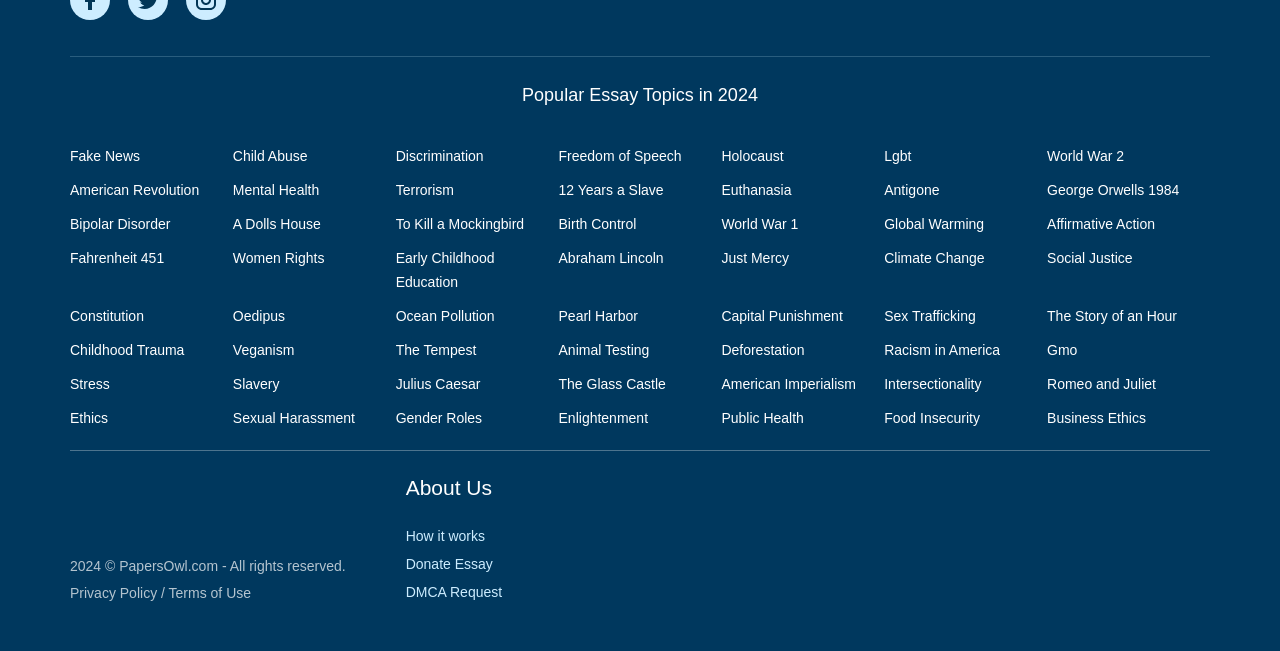Provide the bounding box coordinates of the HTML element this sentence describes: "The Story of an Hour". The bounding box coordinates consist of four float numbers between 0 and 1, i.e., [left, top, right, bottom].

[0.818, 0.473, 0.92, 0.497]